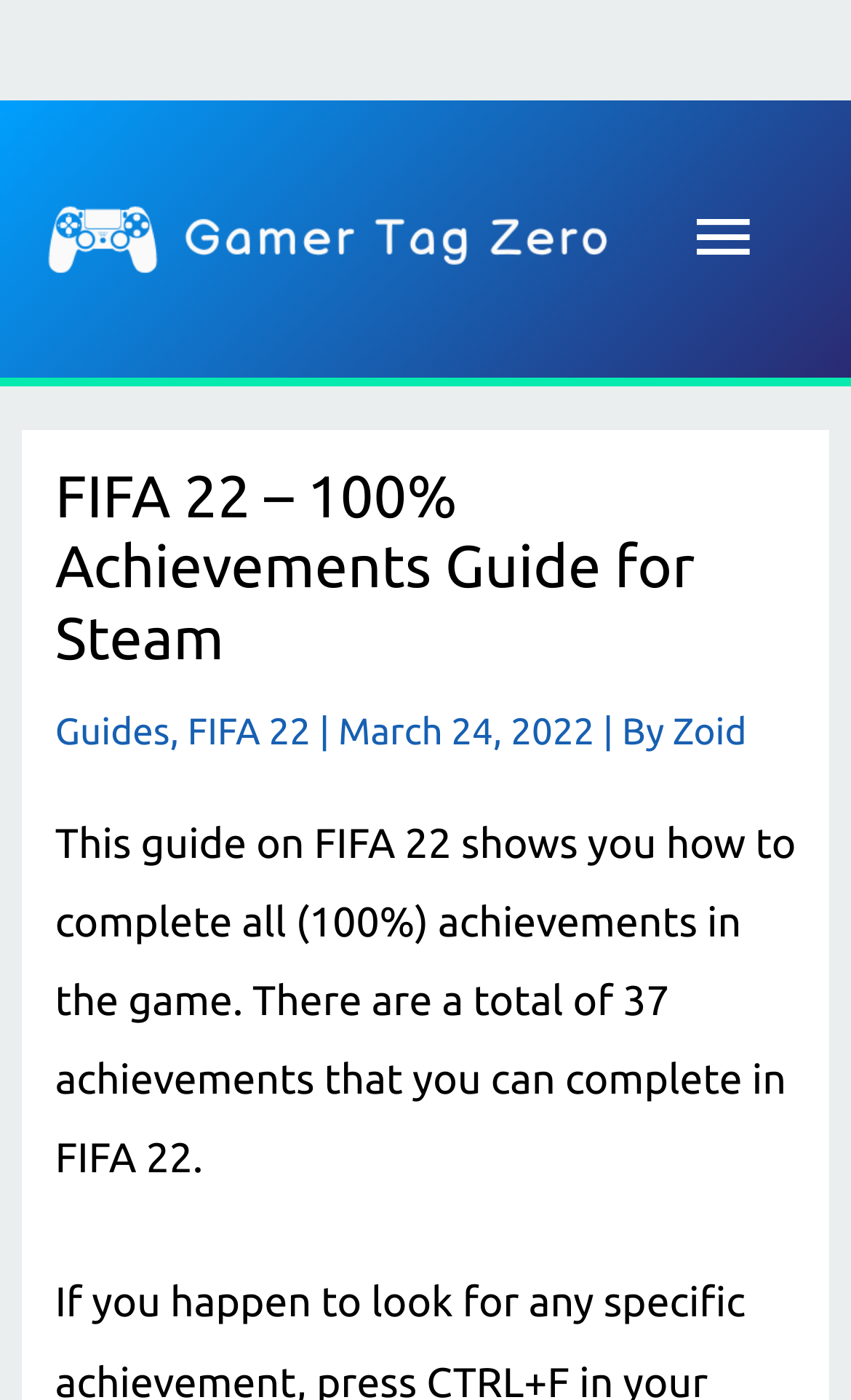Who is the author of this guide?
Kindly answer the question with as much detail as you can.

I found the answer by looking at the static text '| By Zoid' which indicates that Zoid is the author of this guide.